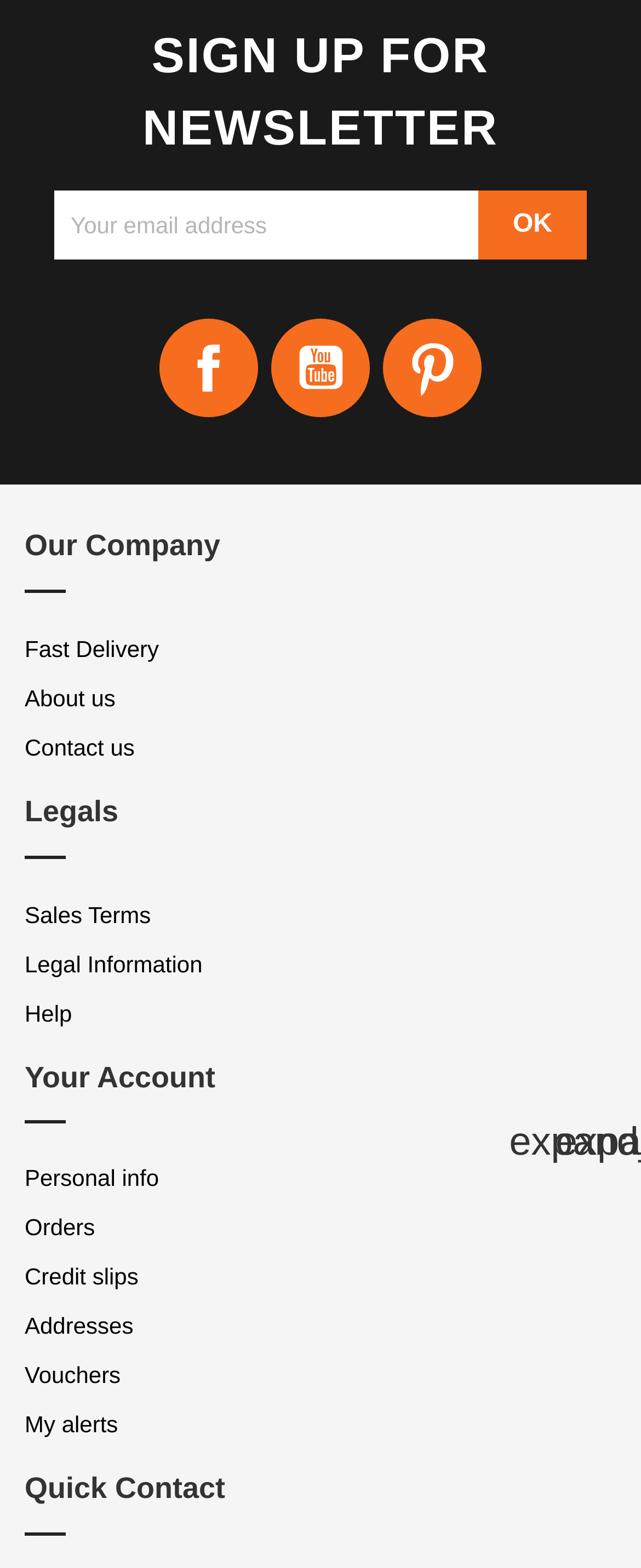Locate the bounding box coordinates of the clickable part needed for the task: "Sign up for newsletter".

[0.085, 0.122, 0.746, 0.166]